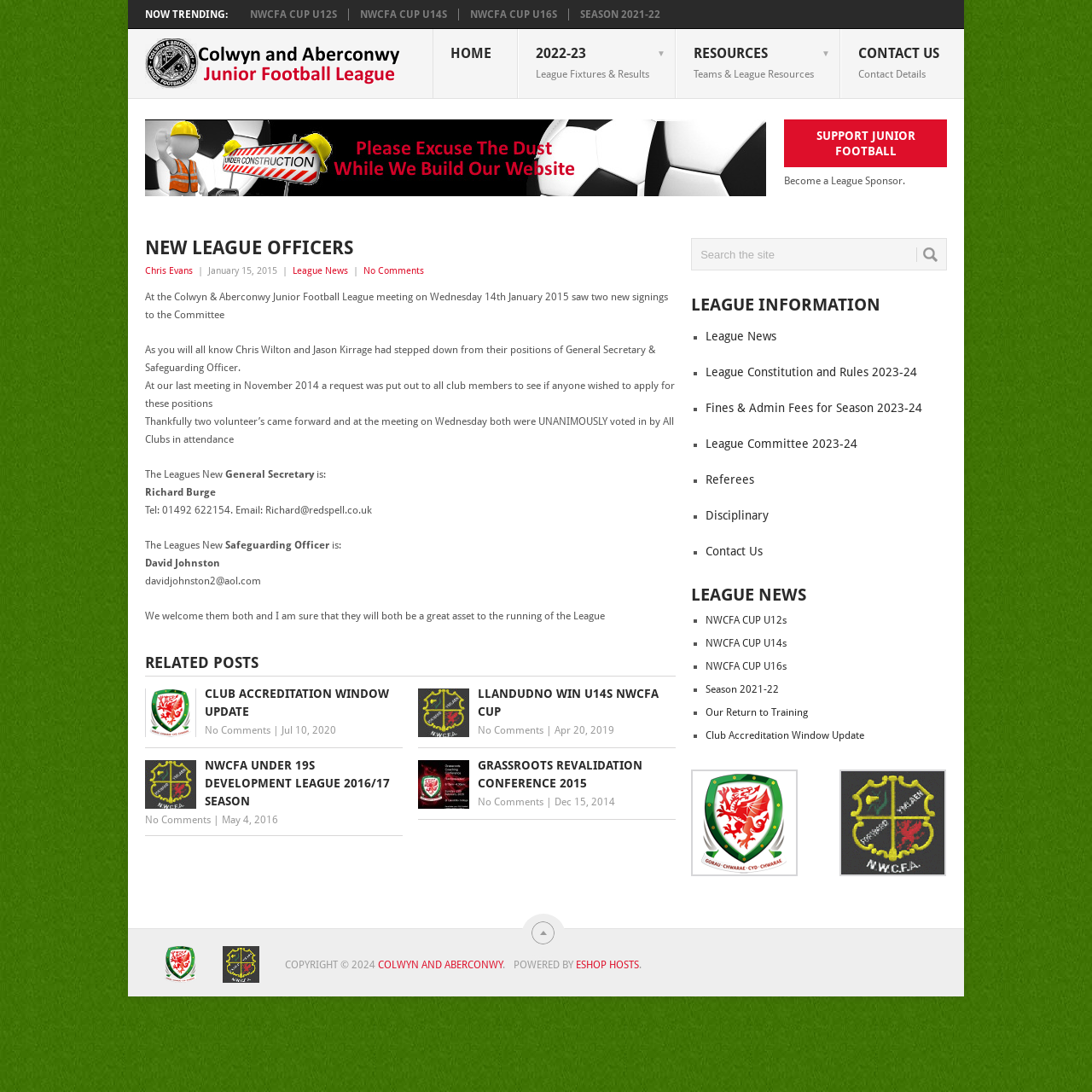What is the purpose of the search box?
Offer a detailed and exhaustive answer to the question.

The search box is located at the bottom of the webpage and is labeled 'Search the site', indicating that it can be used to search for content within the website.